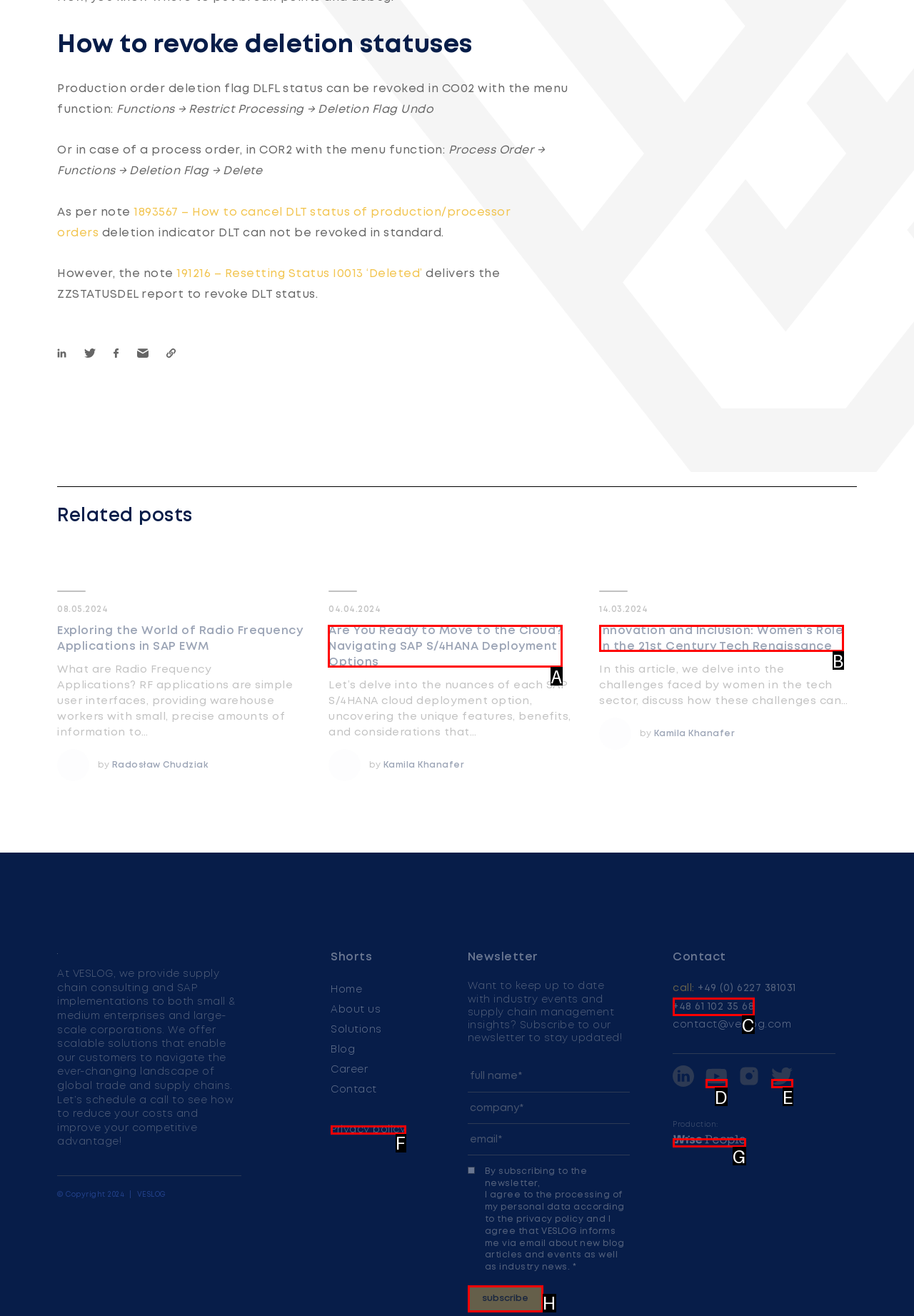Tell me which one HTML element I should click to complete the following instruction: Subscribe to the newsletter
Answer with the option's letter from the given choices directly.

H